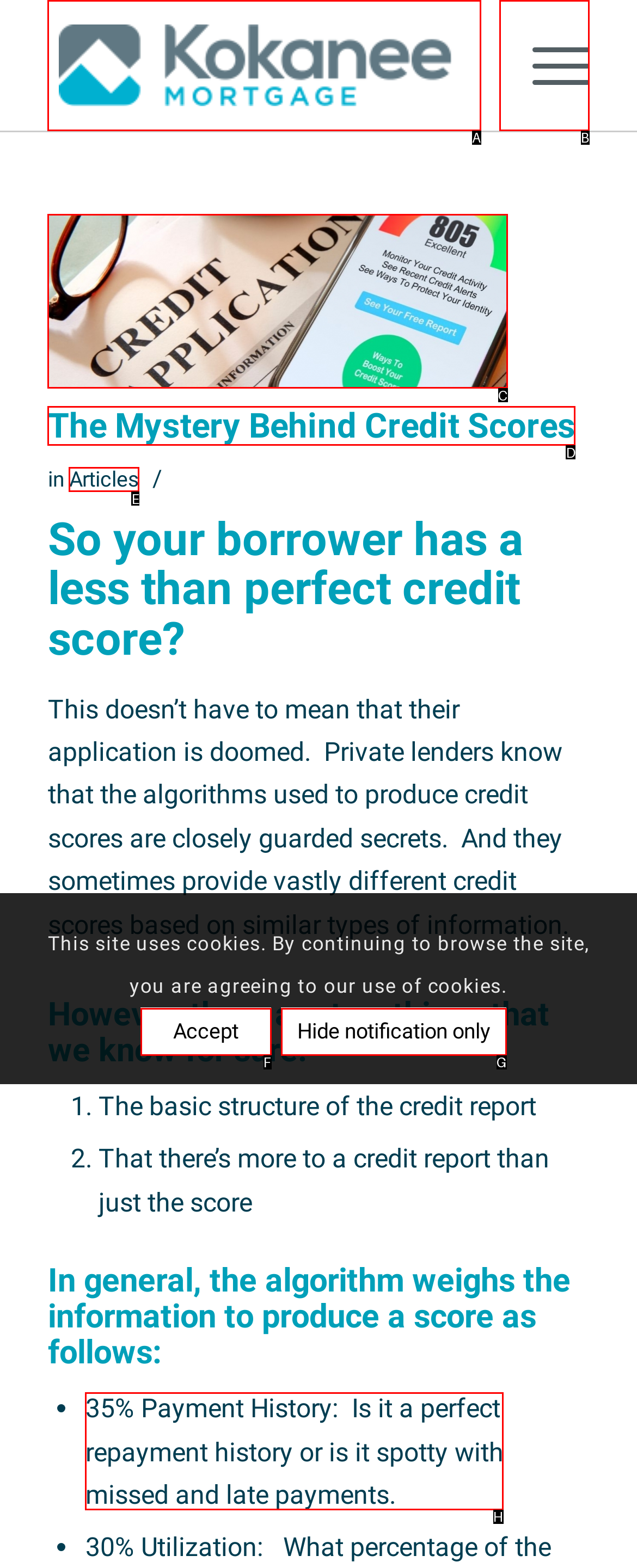Select the letter of the option that should be clicked to achieve the specified task: Learn about the importance of payment history. Respond with just the letter.

H